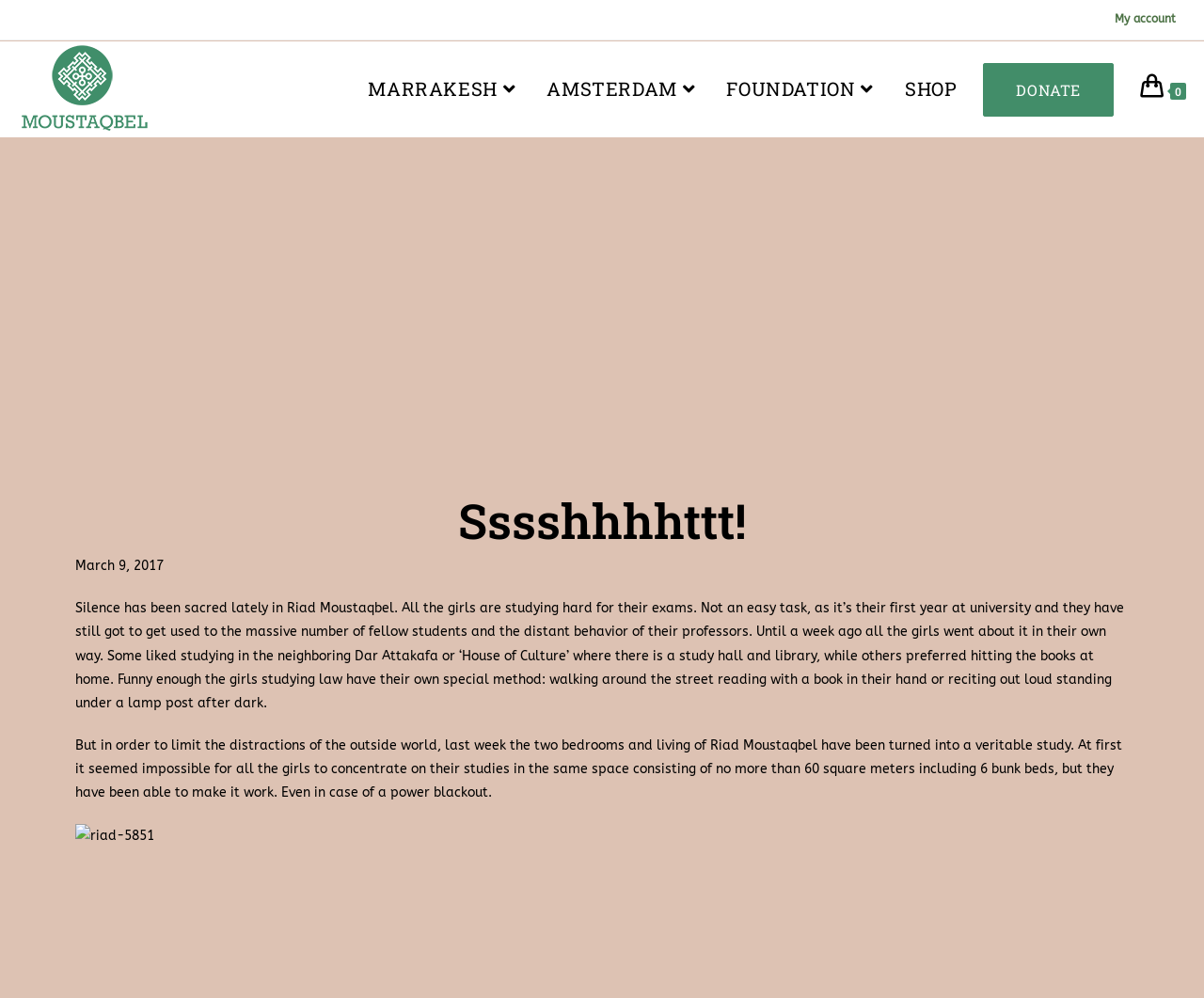What is the size of the study area?
Identify the answer in the screenshot and reply with a single word or phrase.

60 square meters